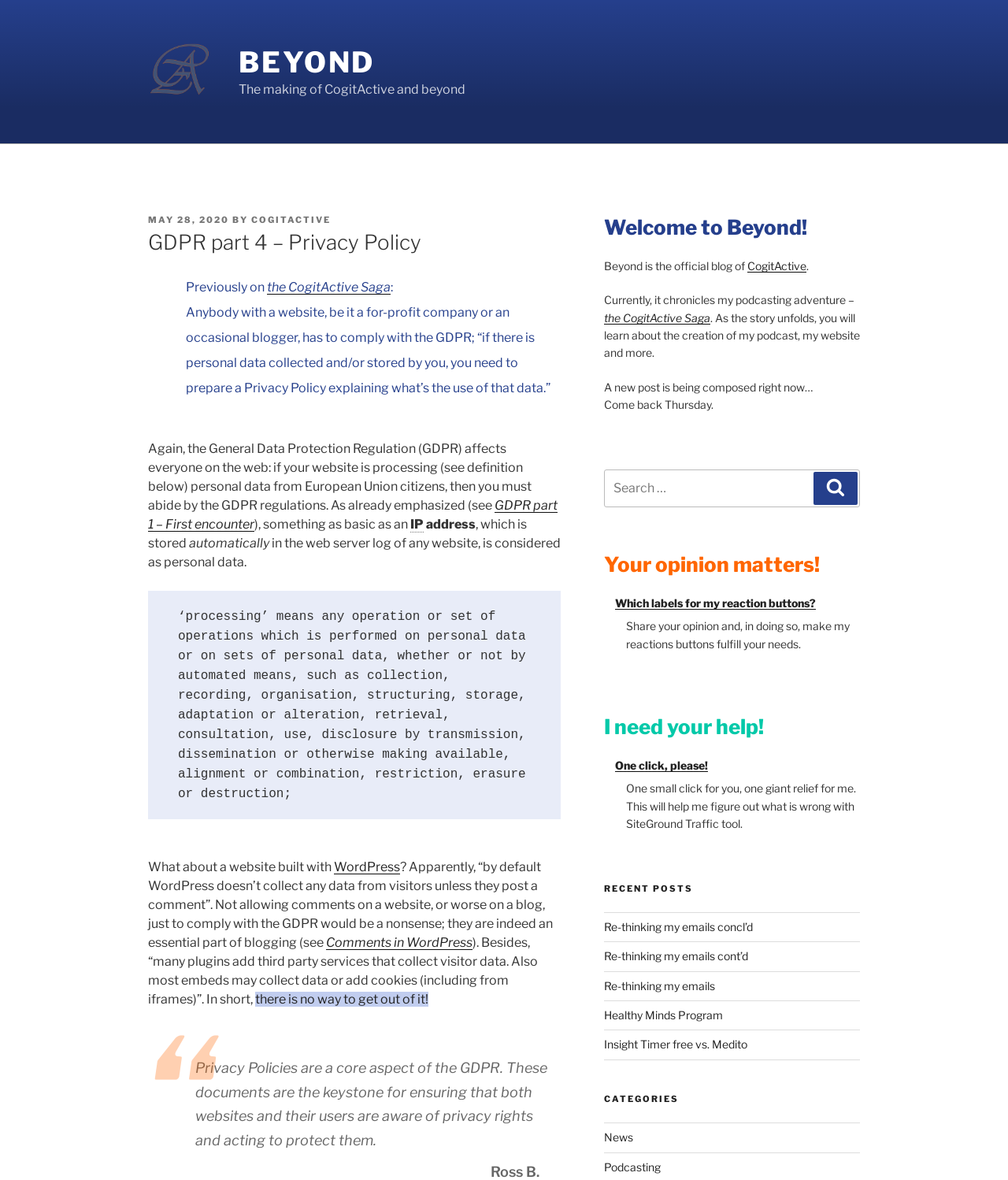Write a detailed summary of the webpage.

This webpage is about the blog "Beyond" and its focus on GDPR and privacy policies. At the top, there is a header section with a logo, a navigation menu, and a search bar. Below the header, there is a section with a title "GDPR part 4 – Privacy Policy" and a brief introduction to the topic.

The main content of the page is divided into several sections. The first section discusses the importance of GDPR compliance for website owners, including bloggers, and explains what personal data is and how it is processed. There are several links to related articles and resources throughout this section.

The next section is about WordPress and how it collects data from visitors. It mentions that not allowing comments on a website or blog would be nonsensical, and that many plugins and embeds can collect visitor data.

Following this, there is a section that emphasizes the importance of Privacy Policies in ensuring that both websites and users are aware of privacy rights and take steps to protect them.

On the right side of the page, there are several sections, including a welcome message, a brief introduction to the blog, and a section that asks for the reader's opinion on reaction buttons. There is also a section that requests help with a technical issue related to SiteGround Traffic tool.

Further down, there are sections for recent posts and categories, with links to various articles on topics such as podcasting, news, and more.

Throughout the page, there are several links to other articles and resources, as well as calls to action, such as asking readers to share their opinions or help with a technical issue.